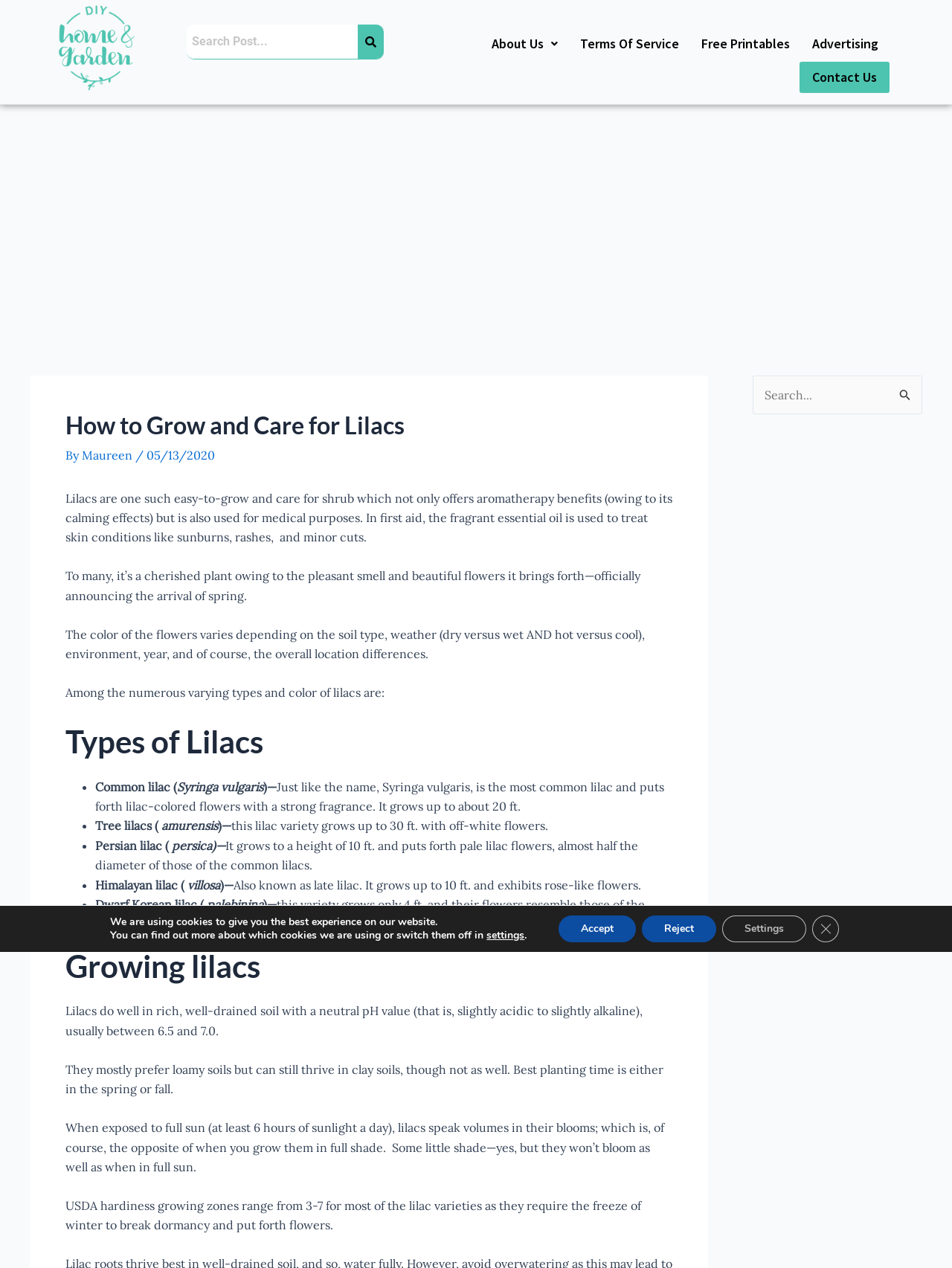Please determine the bounding box coordinates of the element to click on in order to accomplish the following task: "Search for something". Ensure the coordinates are four float numbers ranging from 0 to 1, i.e., [left, top, right, bottom].

[0.196, 0.019, 0.376, 0.047]